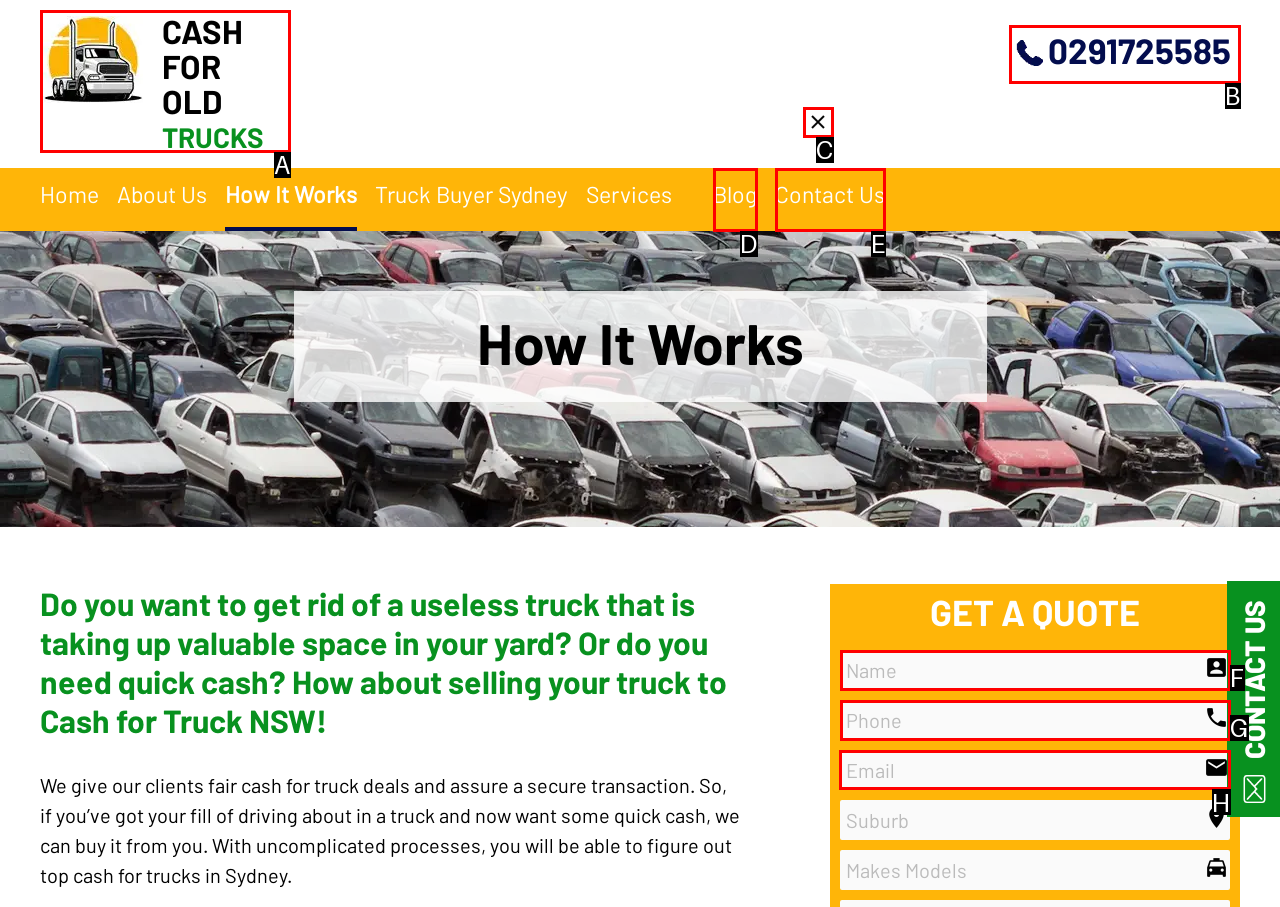Based on the choices marked in the screenshot, which letter represents the correct UI element to perform the task: Enter your email?

H